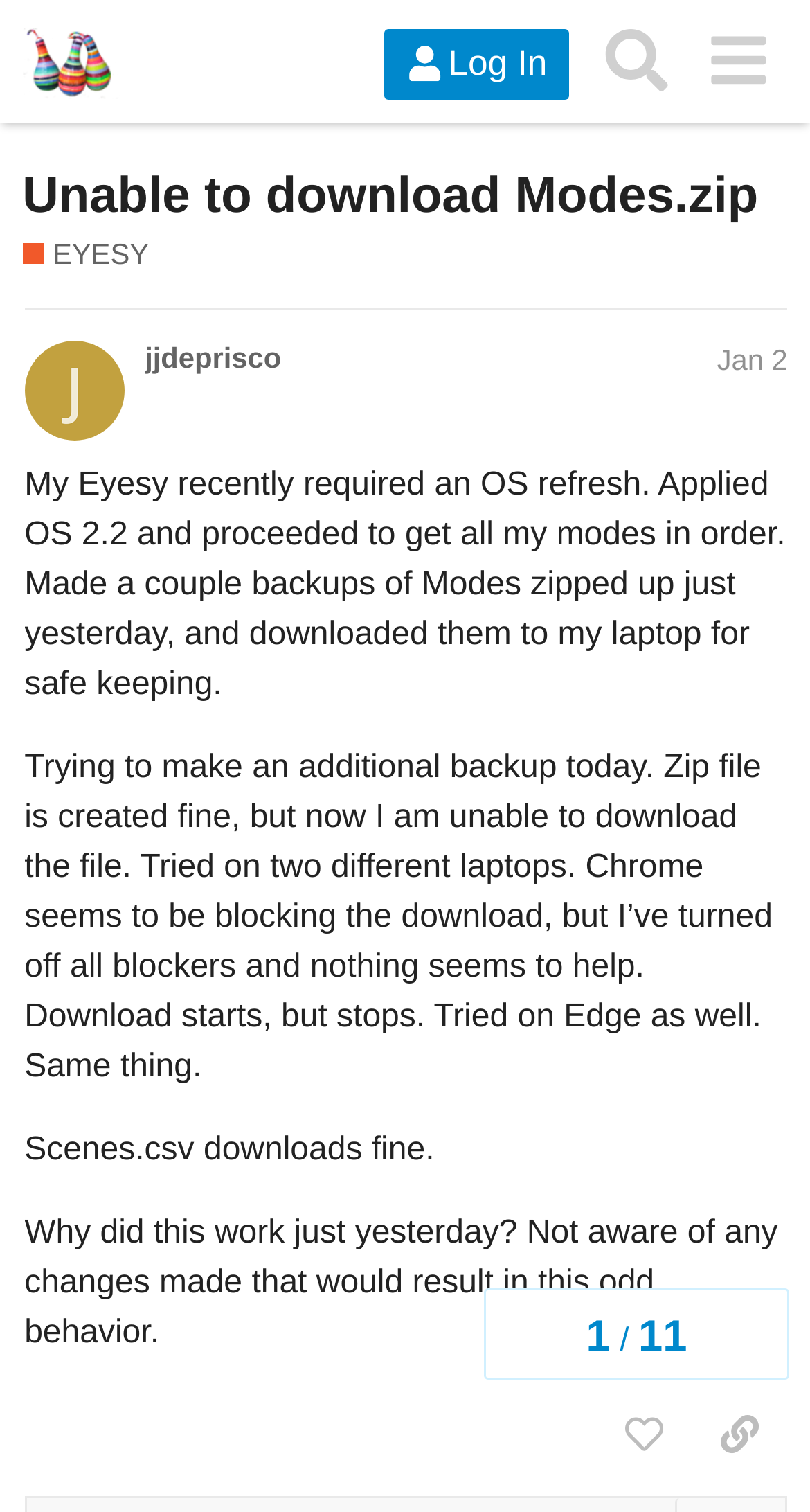What is the name of the video synthesizer?
Observe the image and answer the question with a one-word or short phrase response.

EYESY